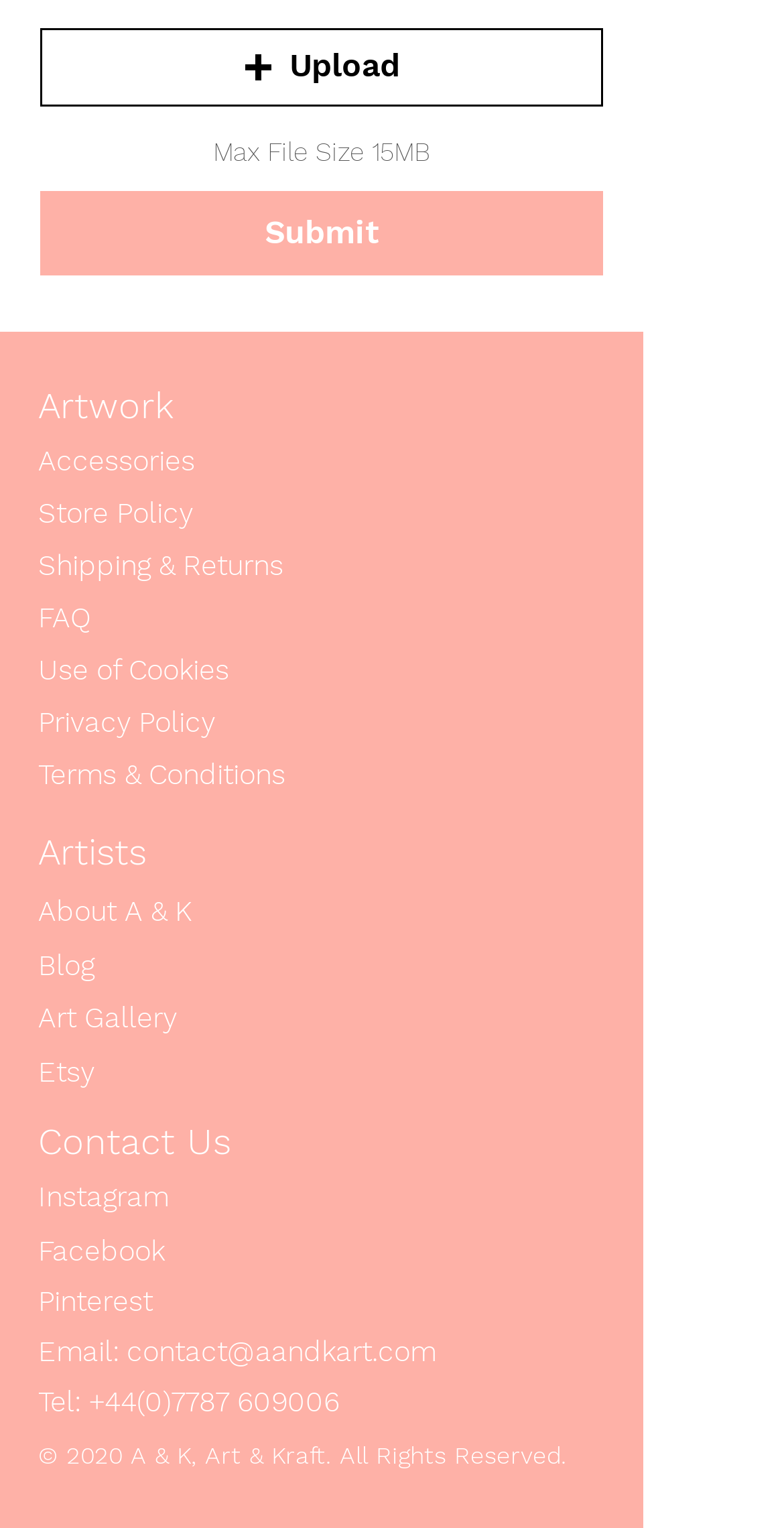What is the copyright year mentioned on the webpage?
Answer the question with a detailed explanation, including all necessary information.

The copyright year is mentioned in a heading element at the bottom of the webpage, which is '© 2020 A & K, Art & Kraft. All Rights Reserved.'